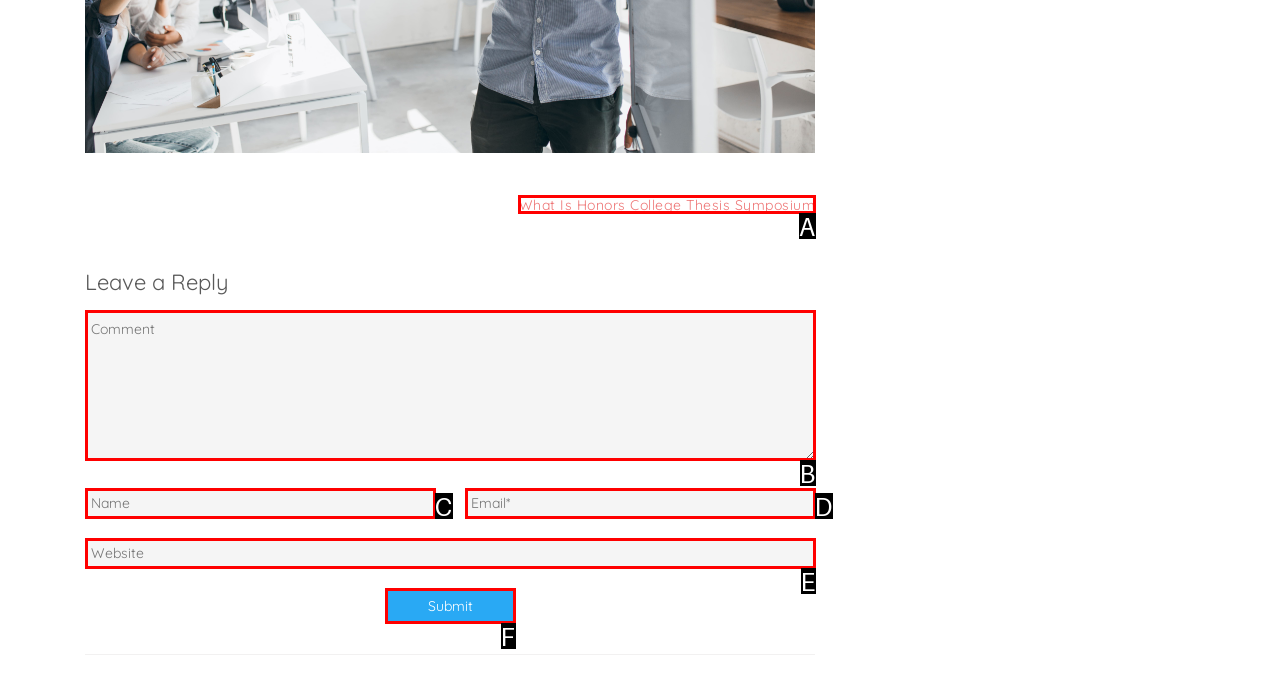From the provided options, which letter corresponds to the element described as: name="submit" value="Submit"
Answer with the letter only.

F